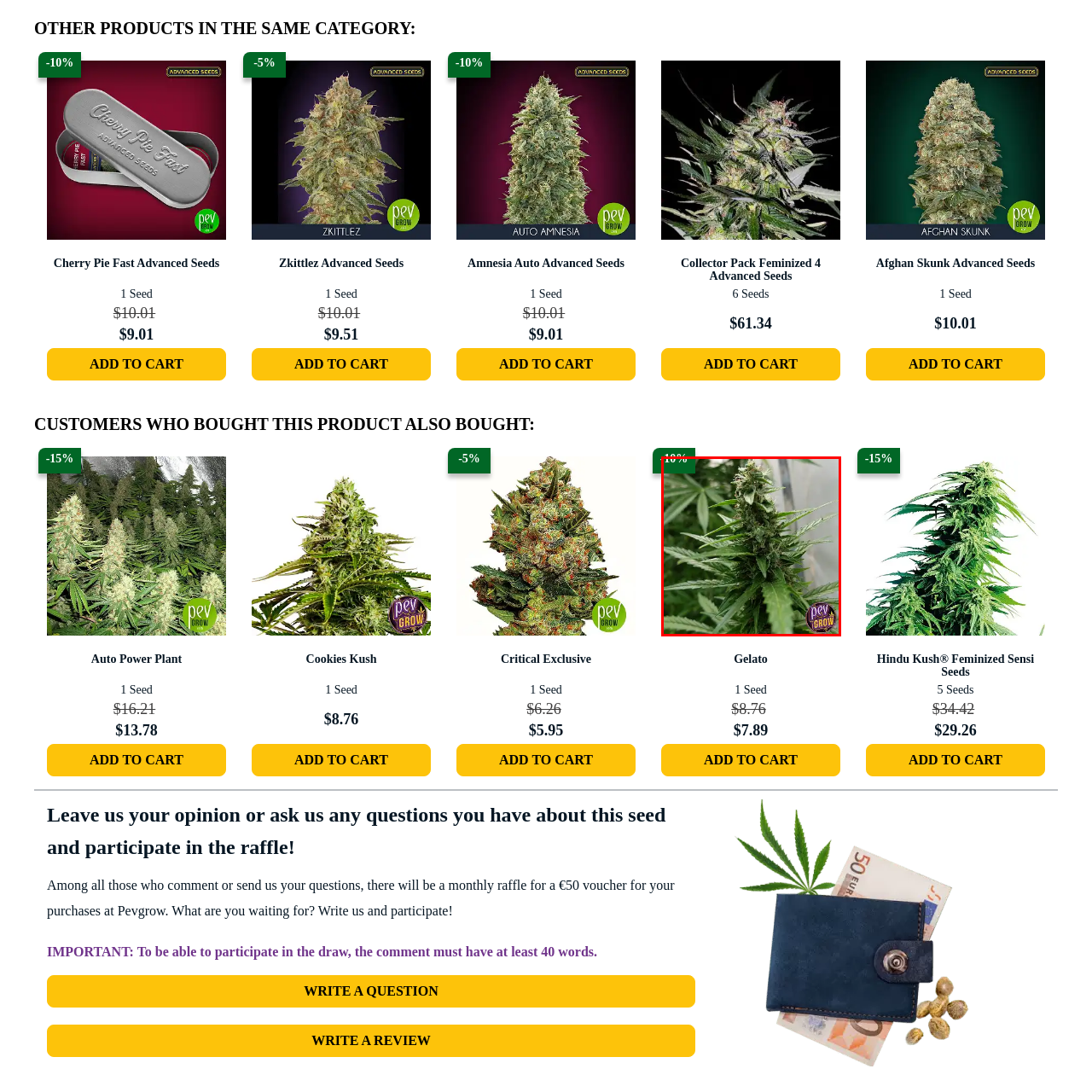Direct your attention to the red-outlined image and answer the question in a word or phrase: What is the condition of the cannabis plant in the image?

Healthy